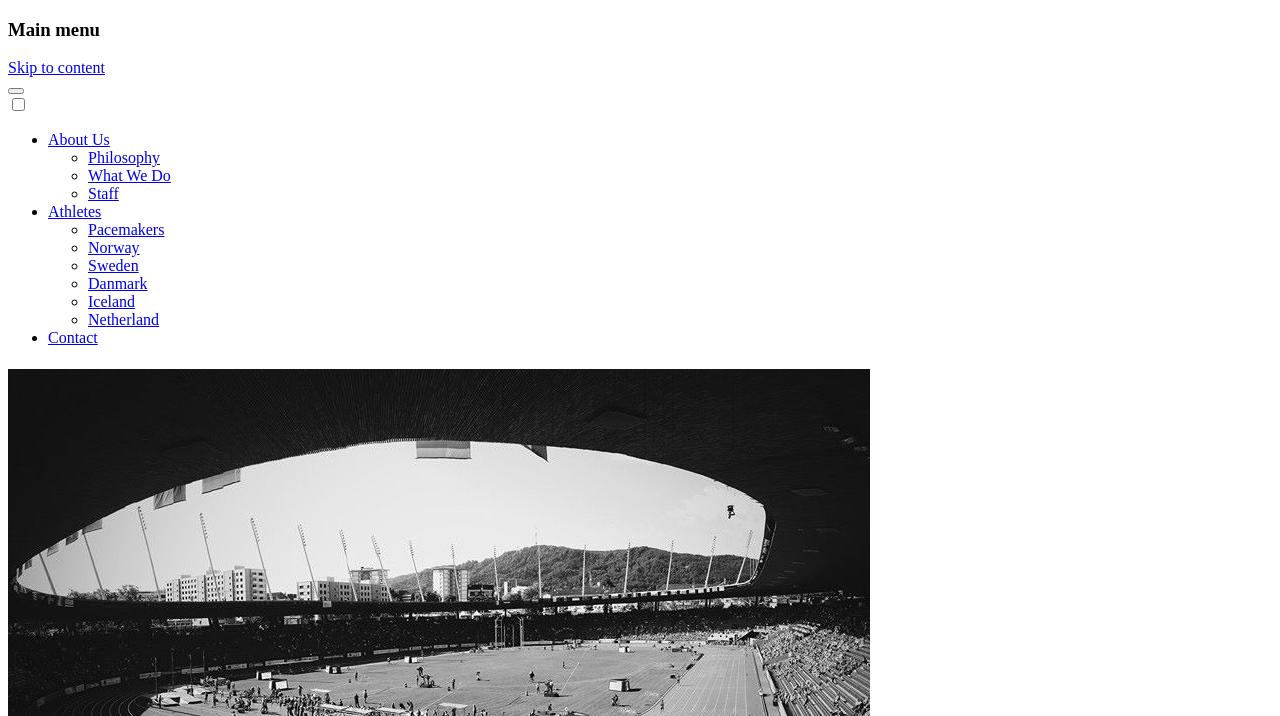Describe all the key features of the webpage in detail.

The webpage is about Johnson's Smokehouse rebuild. At the top, there is a main menu heading, followed by a "Skip to content" link. To the right of these elements, there is a button and a checkbox. 

Below these elements, there is a list of links, each preceded by a list marker (either '•' or '◦'). The links are organized into two columns. The left column contains links to "About Us", "Philosophy", "What We Do", and "Staff". The right column contains links to "Athletes", "Pacemakers", and several countries including "Norway", "Sweden", "Danmark", "Iceland", and "Netherland". 

At the bottom of the list, there is another link to "Contact". The links and list markers are evenly spaced and aligned, creating a neat and organized layout.